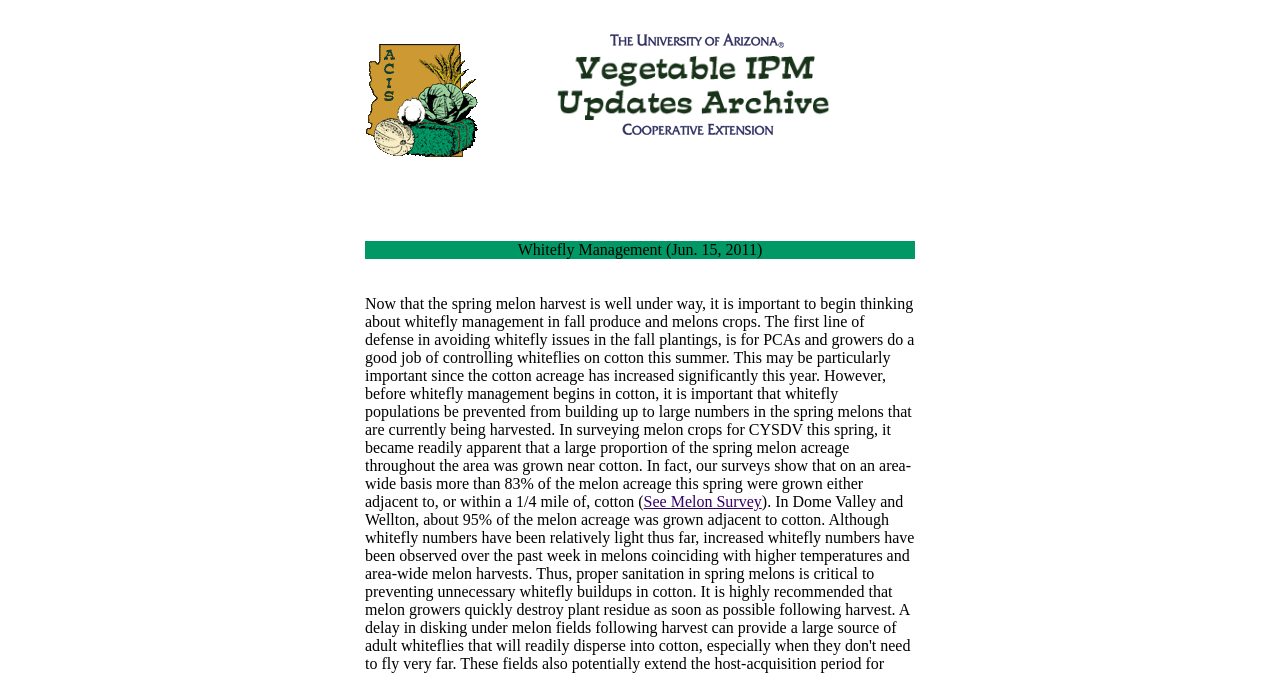Provide an in-depth caption for the contents of the webpage.

The webpage is titled "Vegetable IPM Updates Archive (ACIS)" and appears to be a resource page for vegetable advisories and news. At the top left corner, there is a logo for the Arizona Crop Information Site, accompanied by a link to the University of Arizona. 

Below the logo, there is a header section with the title "Vegetable IPM Updates Archive" and a link to "Cooperative Extension". 

The main content of the page is organized into a list of advisories, with the most recent one being "Whitefly Management (Jun. 15, 2011)". This advisory has a link to "See Melon Survey" at the bottom right corner. 

There are several empty table cells scattered throughout the page, which may be used for spacing or layout purposes. There are no images on the page aside from the logos and icons mentioned above.